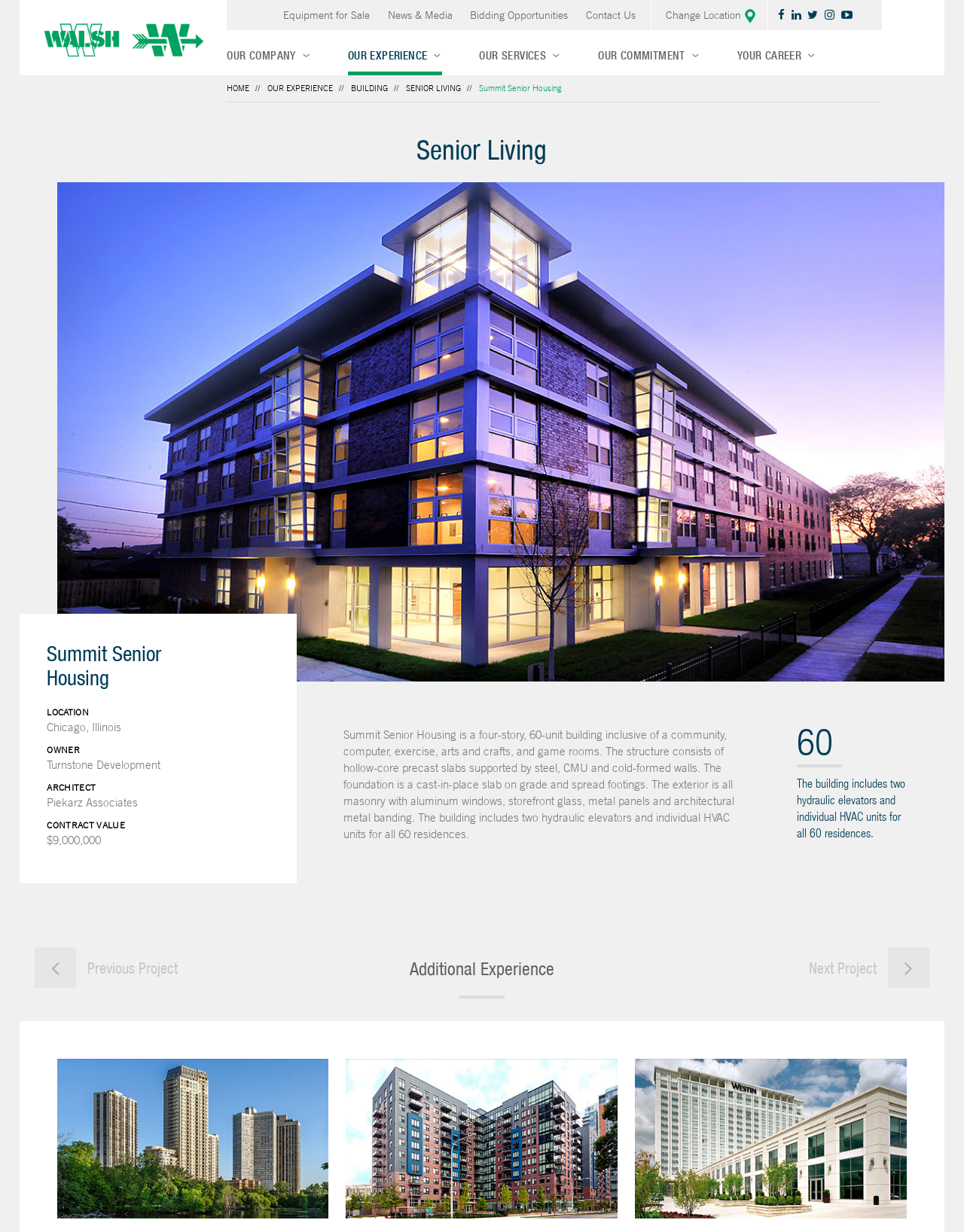Show the bounding box coordinates of the element that should be clicked to complete the task: "Change Location".

[0.69, 0.007, 0.771, 0.018]